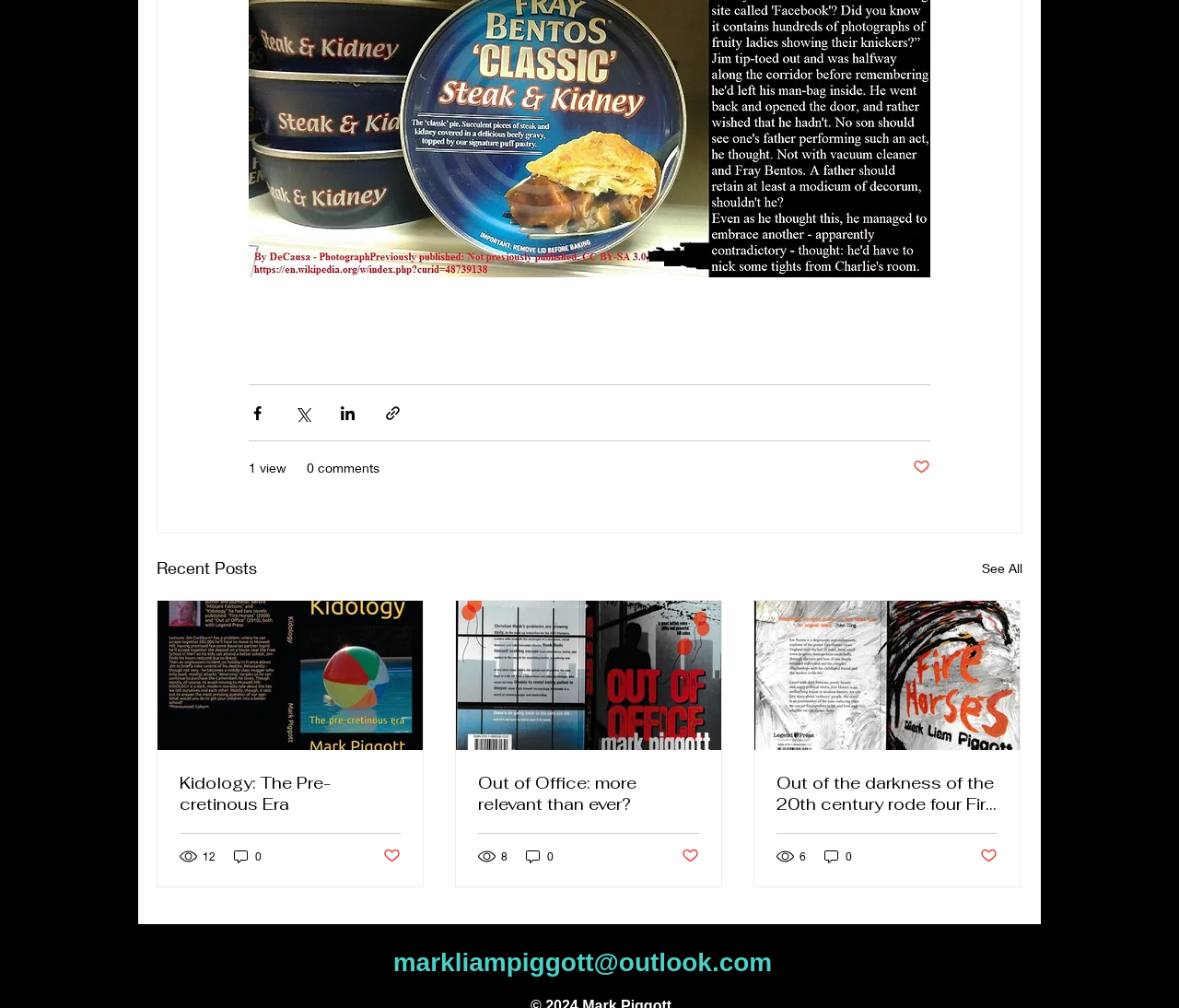Could you locate the bounding box coordinates for the section that should be clicked to accomplish this task: "View post details".

[0.134, 0.596, 0.359, 0.744]